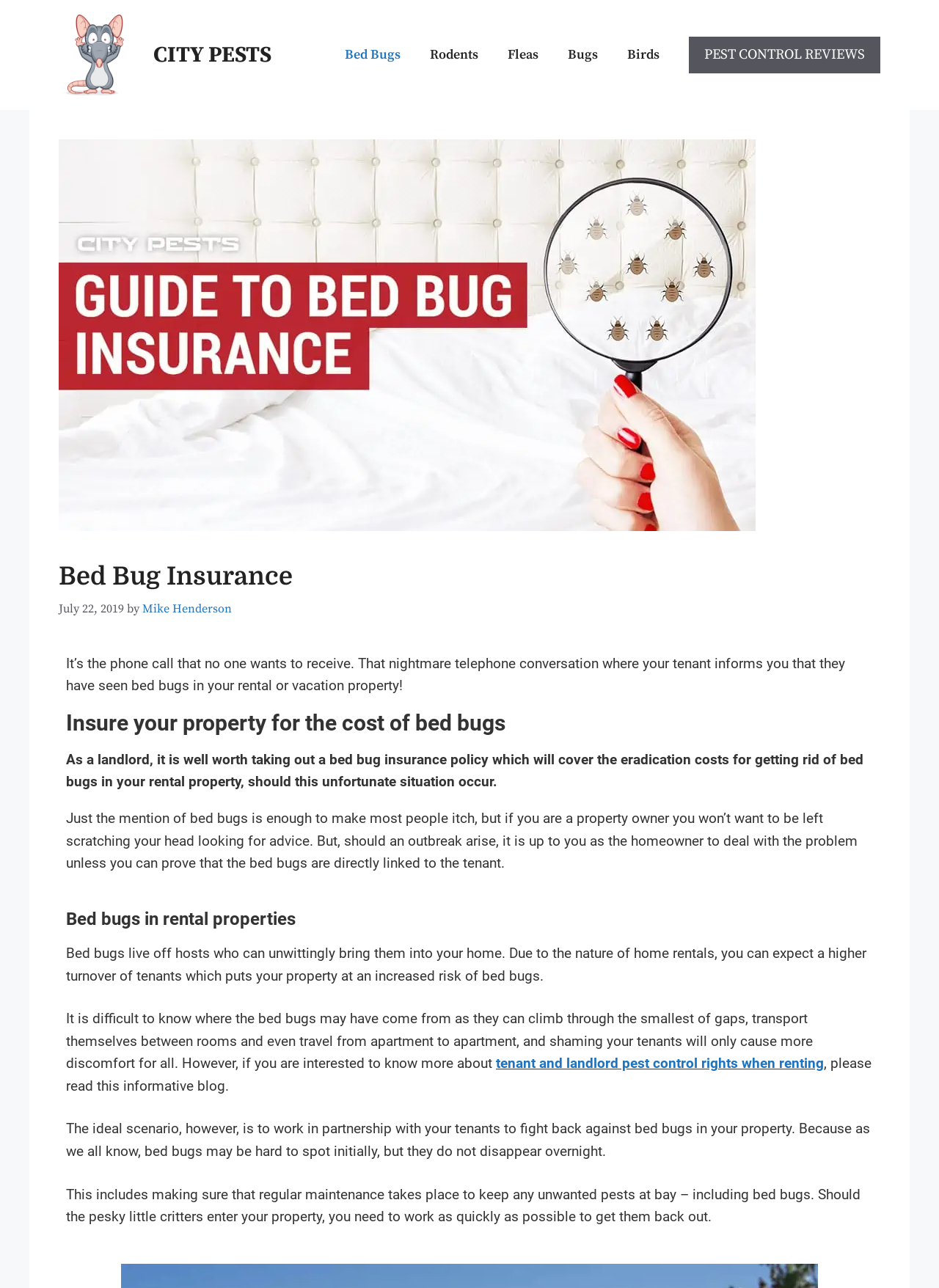Generate the text content of the main heading of the webpage.

Bed Bug Insurance